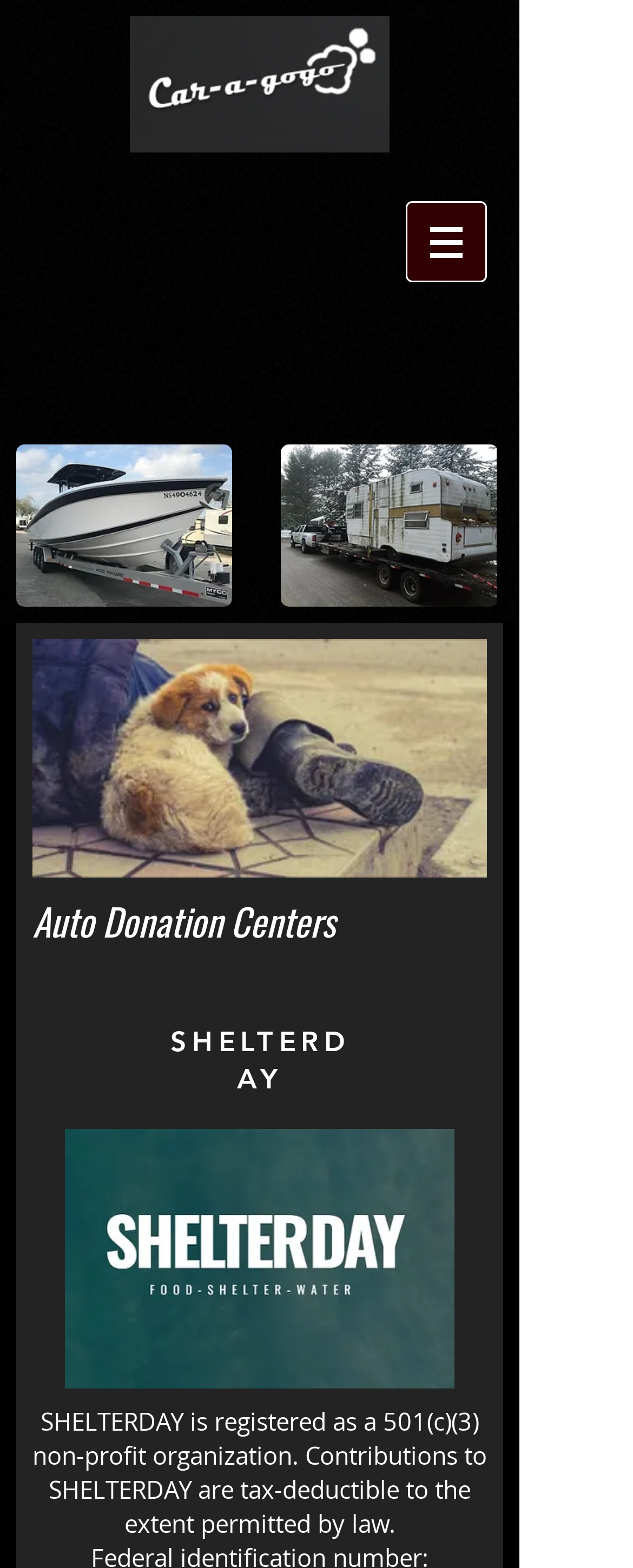What is the purpose of the 'play backward' and 'play forward' buttons?
Please give a detailed answer to the question using the information shown in the image.

The 'play backward' and 'play forward' buttons are located within the 'Slider gallery' region, which implies that they are used to control the slider gallery, possibly to navigate through the images or content within the gallery.